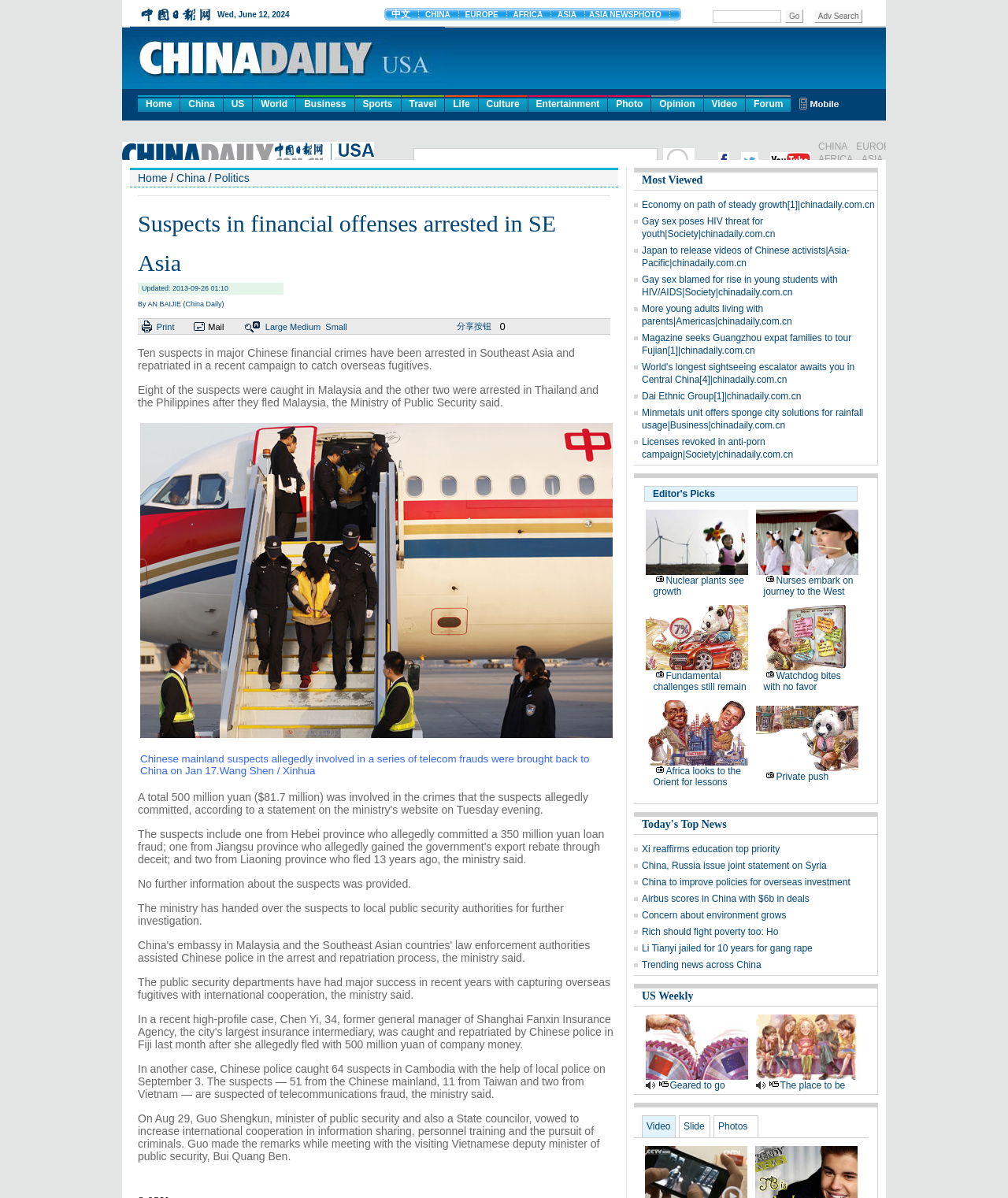What is the topic of the news article?
Provide a detailed and extensive answer to the question.

The topic of the news article can be determined by reading the heading 'Suspects in financial offenses arrested in SE Asia' and the content of the article, which discusses the arrest of suspects in major Chinese financial crimes.